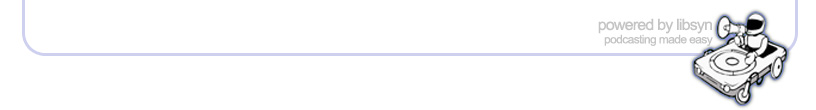What is the figure in the logo operating?
Deliver a detailed and extensive answer to the question.

The design of the logo features a stylized figure operating a turntable, which suggests a connection to audio content creation. This detail is mentioned in the caption, highlighting the figure's action in the logo.